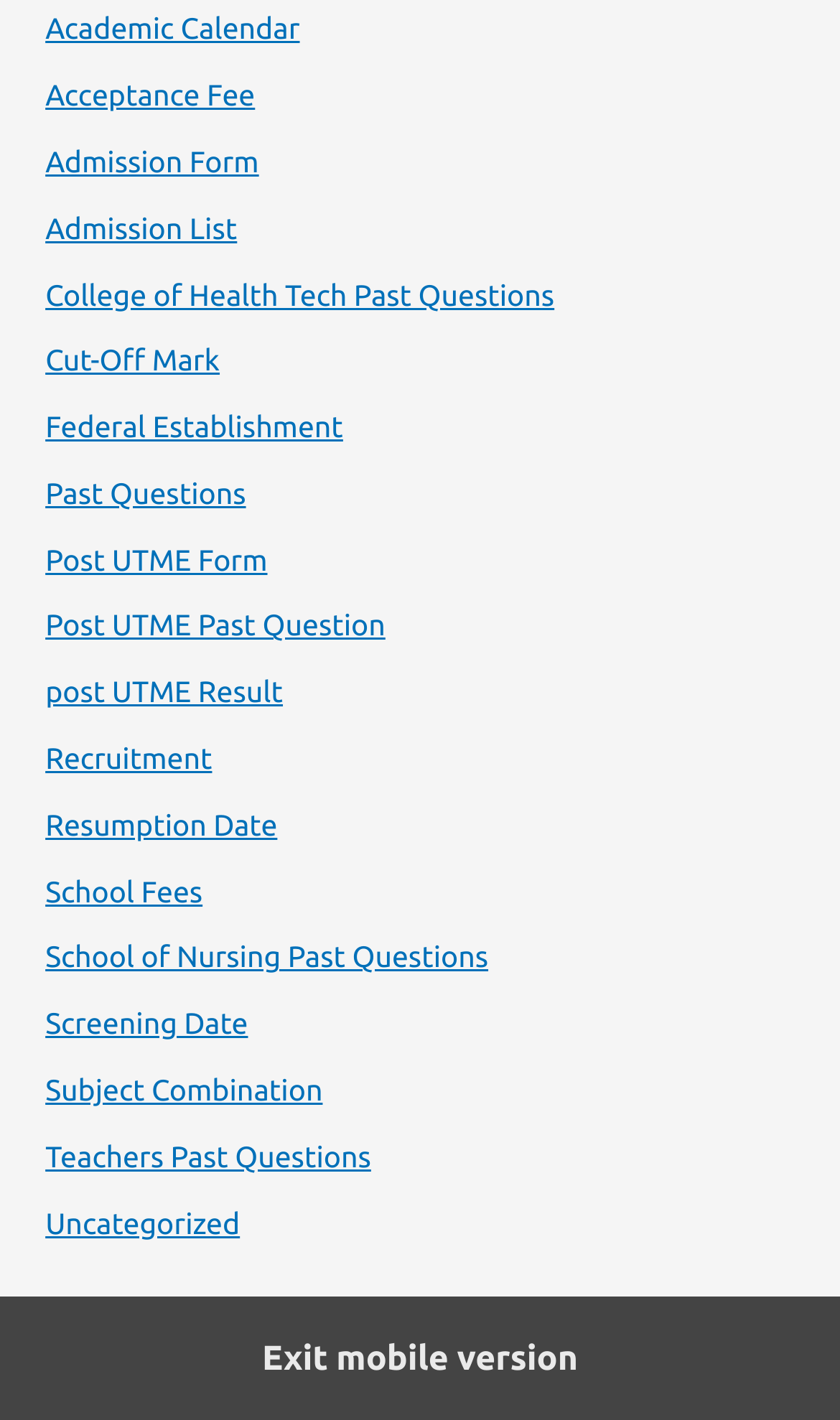Specify the bounding box coordinates of the area to click in order to execute this command: 'View College of Health Tech Past Questions'. The coordinates should consist of four float numbers ranging from 0 to 1, and should be formatted as [left, top, right, bottom].

[0.054, 0.195, 0.66, 0.219]